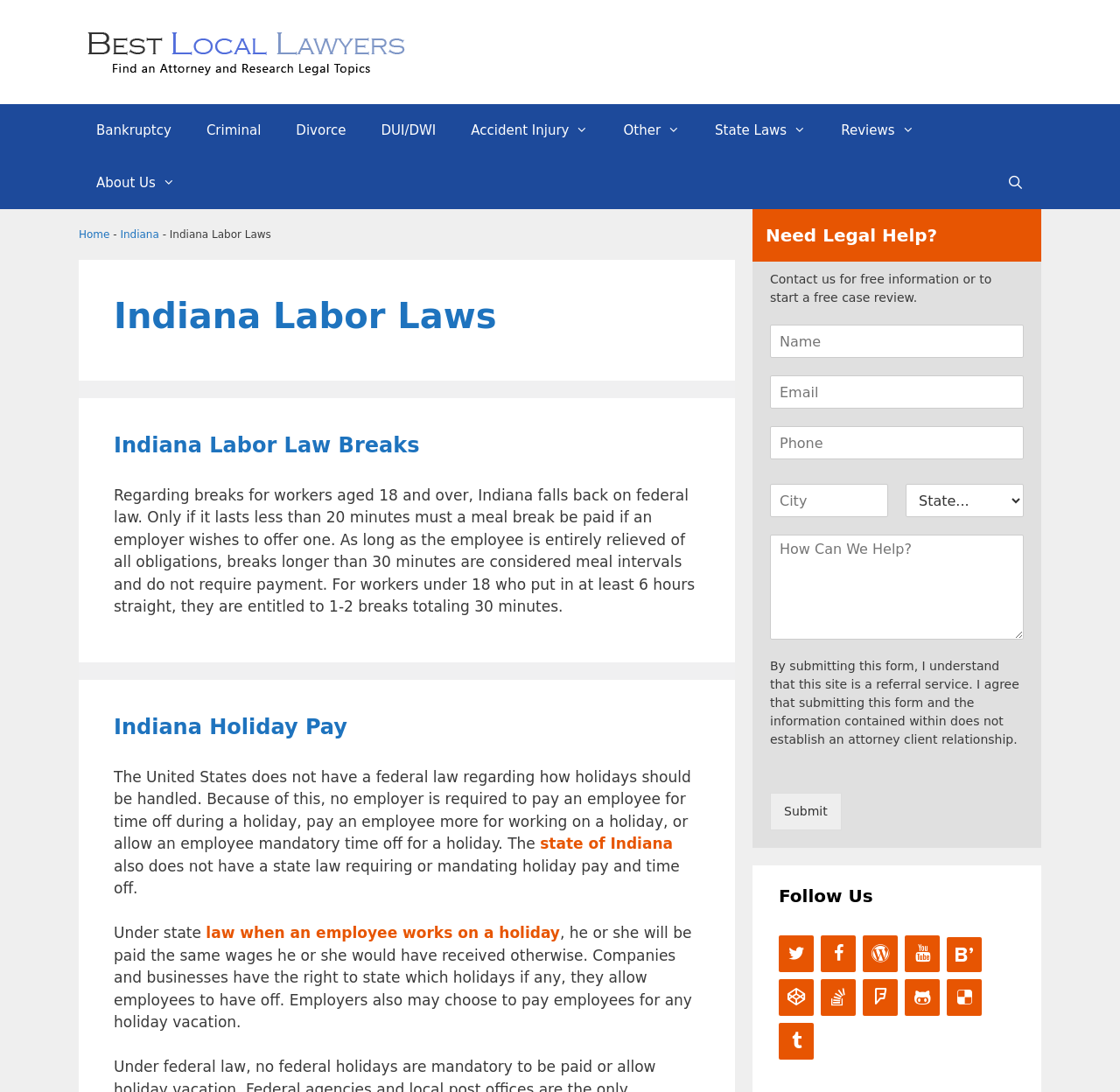Please identify the bounding box coordinates of the area that needs to be clicked to fulfill the following instruction: "Follow on Twitter."

[0.695, 0.857, 0.727, 0.89]